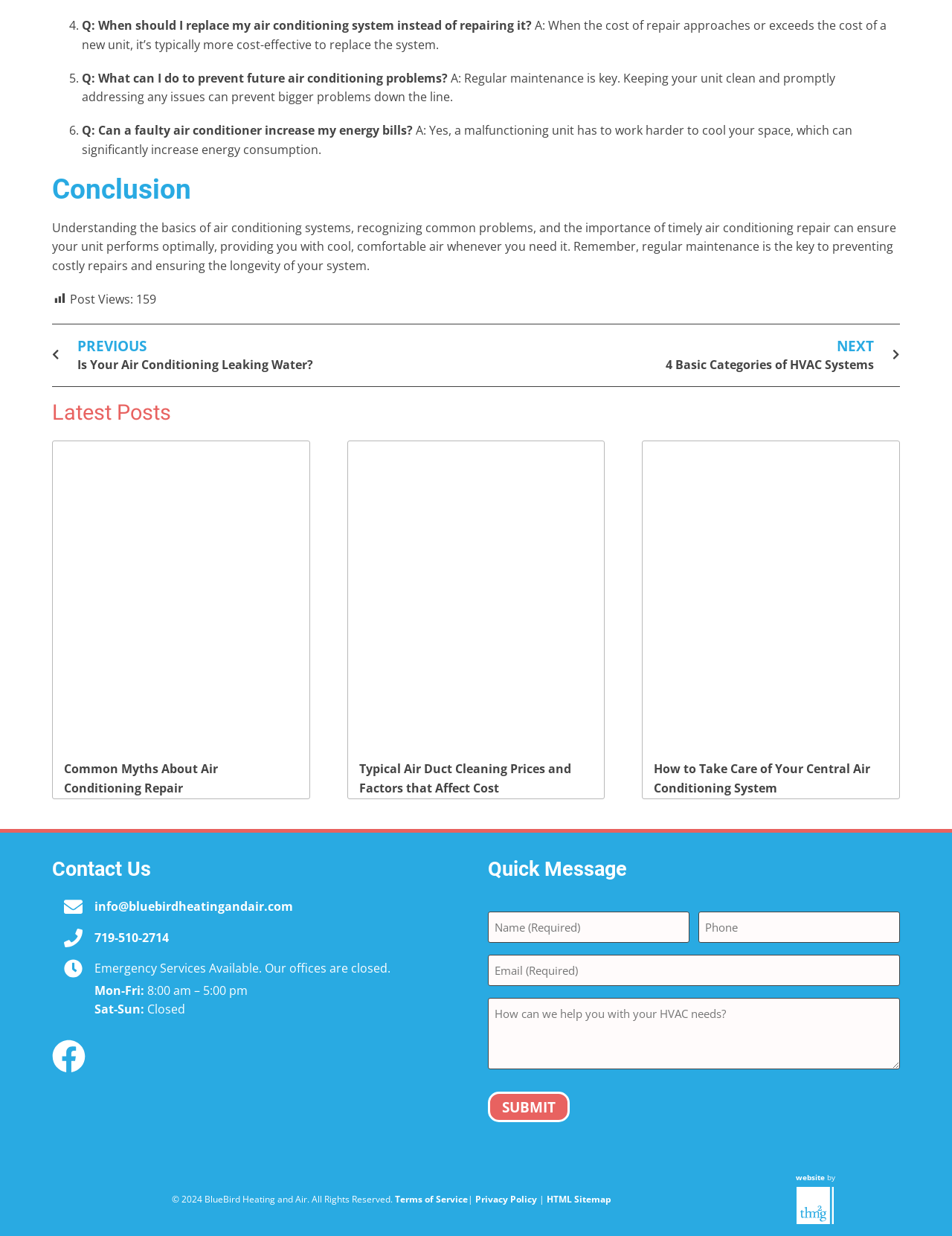What is the importance of regular maintenance for air conditioning systems?
Please provide an in-depth and detailed response to the question.

According to the webpage, regular maintenance is key to preventing bigger problems down the line, which implies that it can help prevent costly repairs. This is stated in the answer to the question 'Q: What can I do to prevent future air conditioning problems?'.